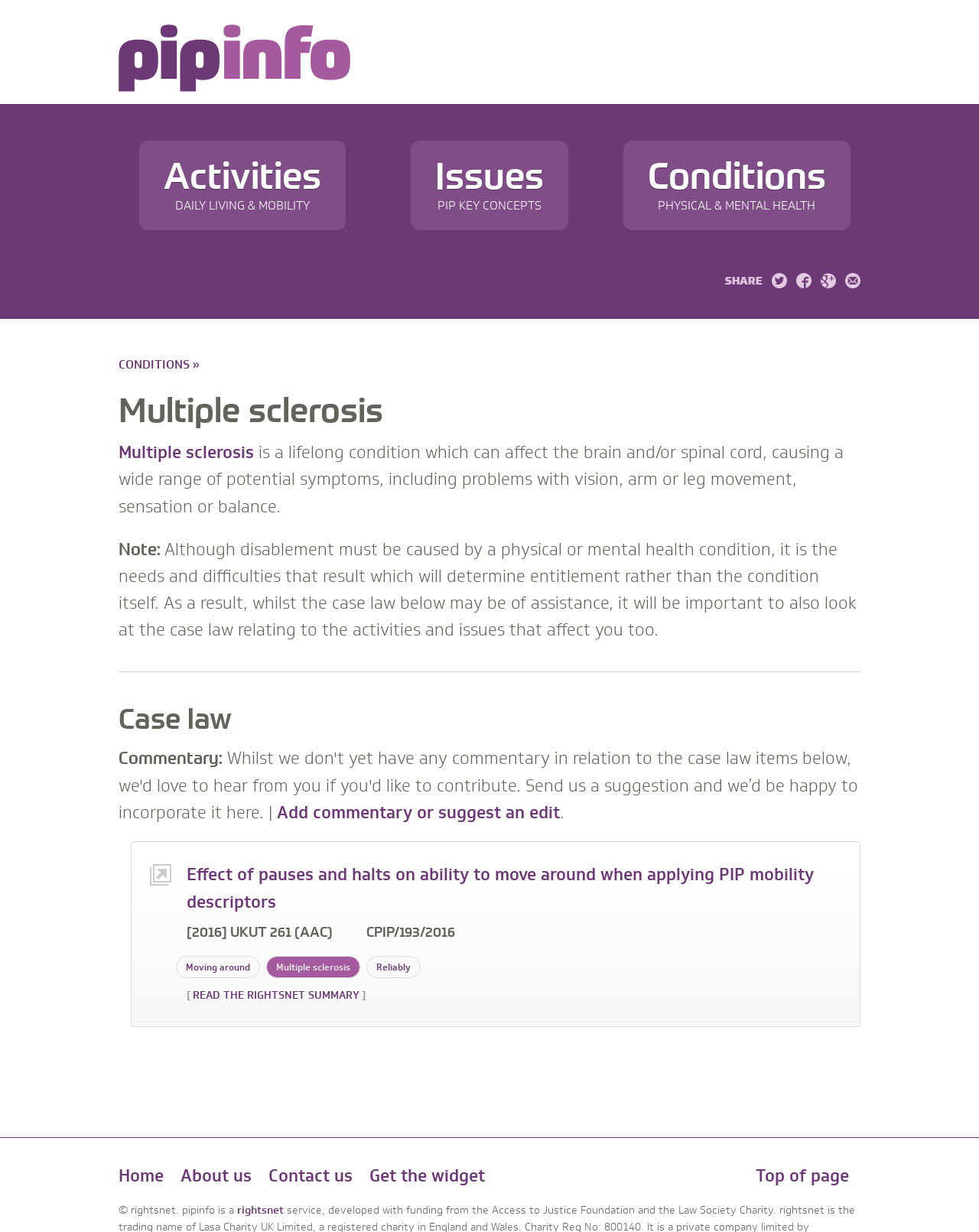Locate the bounding box for the described UI element: "title="Share on Google +"". Ensure the coordinates are four float numbers between 0 and 1, formatted as [left, top, right, bottom].

[0.838, 0.219, 0.854, 0.239]